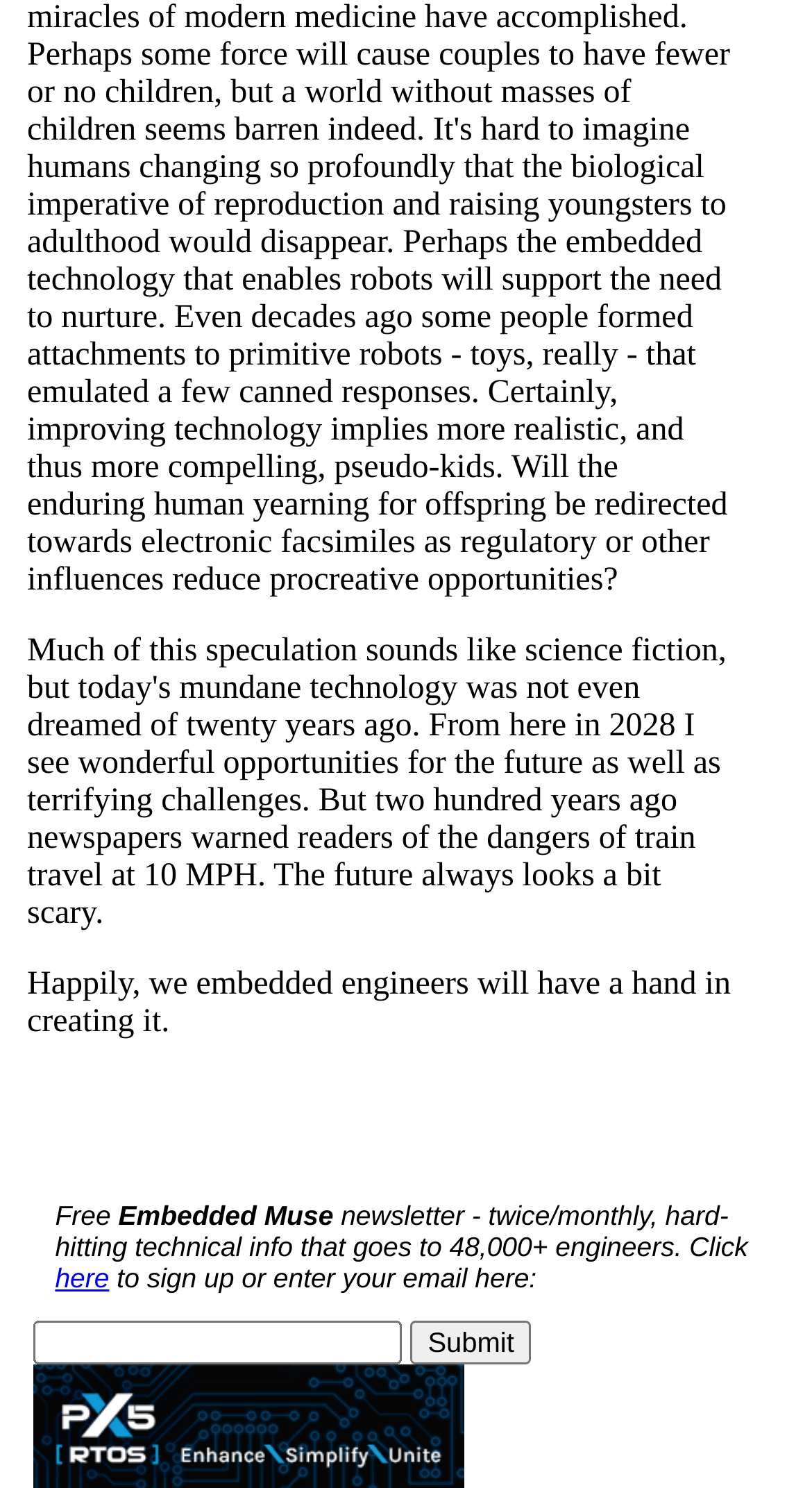What is the name of the newsletter?
Based on the screenshot, respond with a single word or phrase.

Embedded Muse